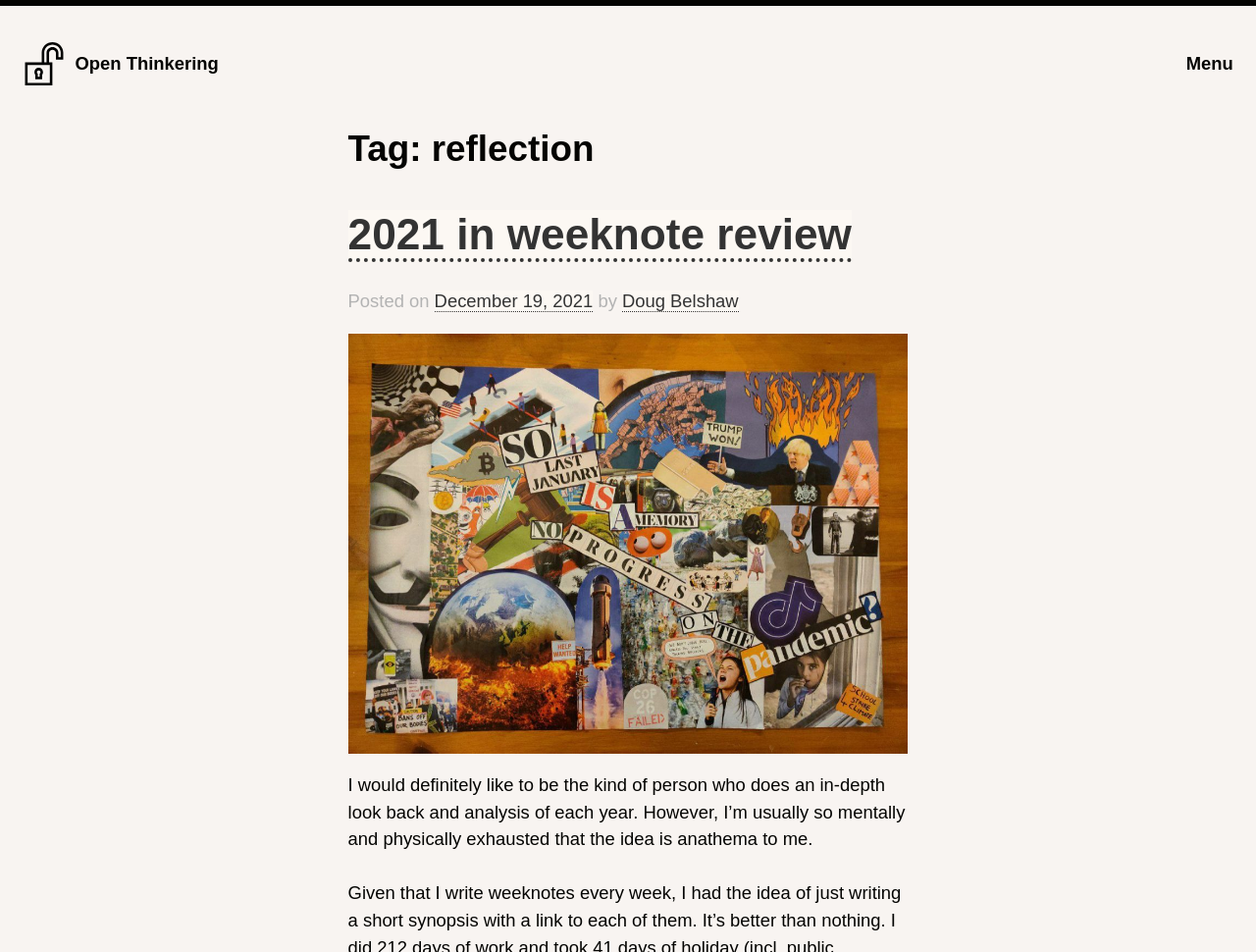Please answer the following question using a single word or phrase: 
What is the theme of the post?

Reflection